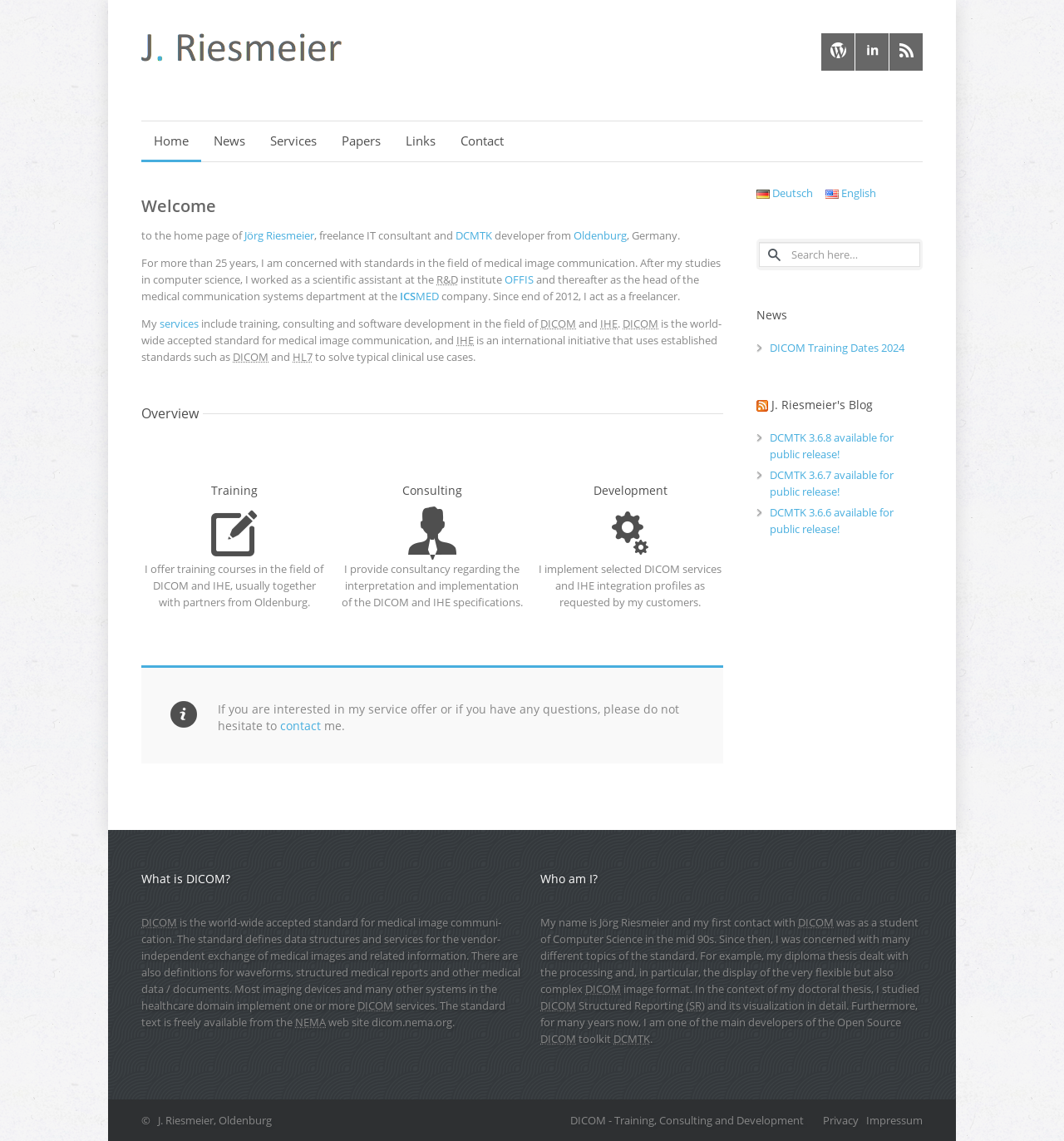Please indicate the bounding box coordinates of the element's region to be clicked to achieve the instruction: "Click the Home link". Provide the coordinates as four float numbers between 0 and 1, i.e., [left, top, right, bottom].

[0.145, 0.116, 0.177, 0.13]